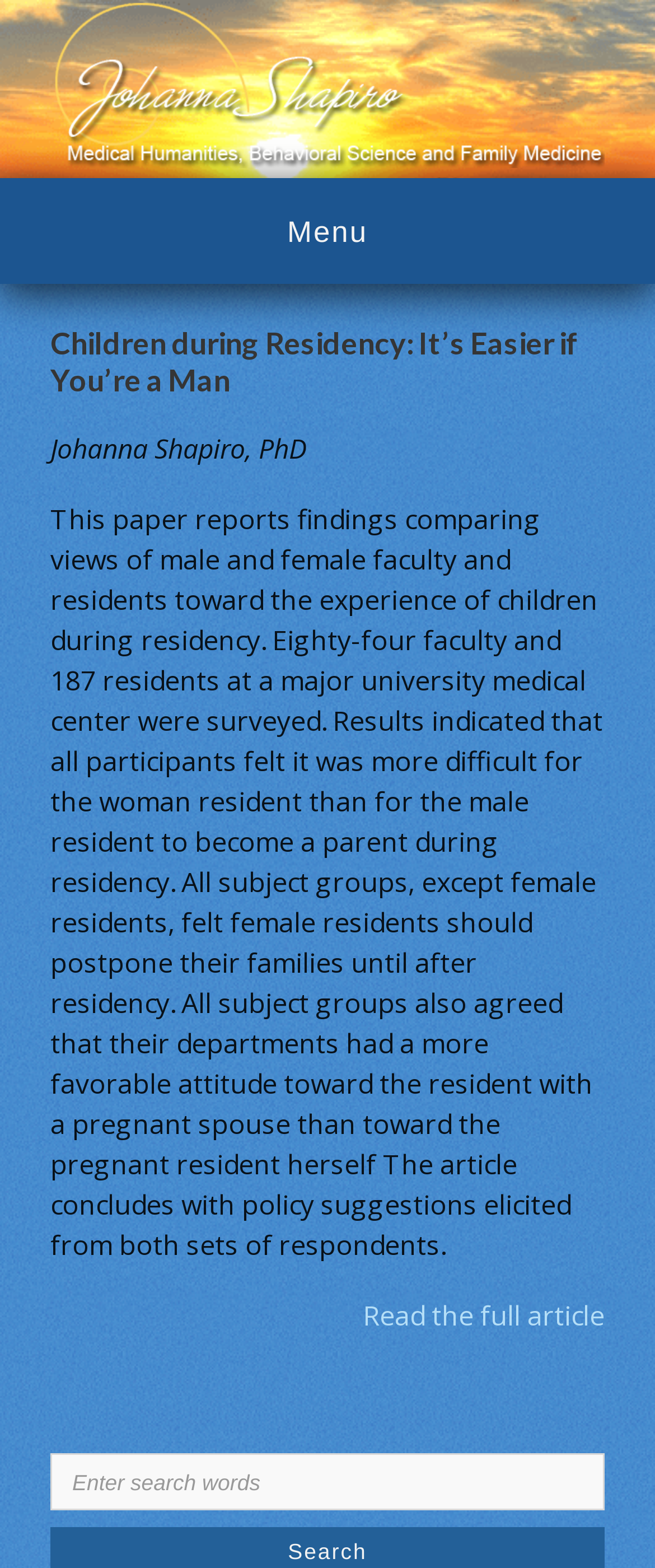From the details in the image, provide a thorough response to the question: What is the purpose of the textbox at the bottom?

The textbox is located at the bottom of the webpage with a label 'Search for:' and a placeholder 'Enter search words', indicating its purpose is to allow users to search for specific words or phrases.